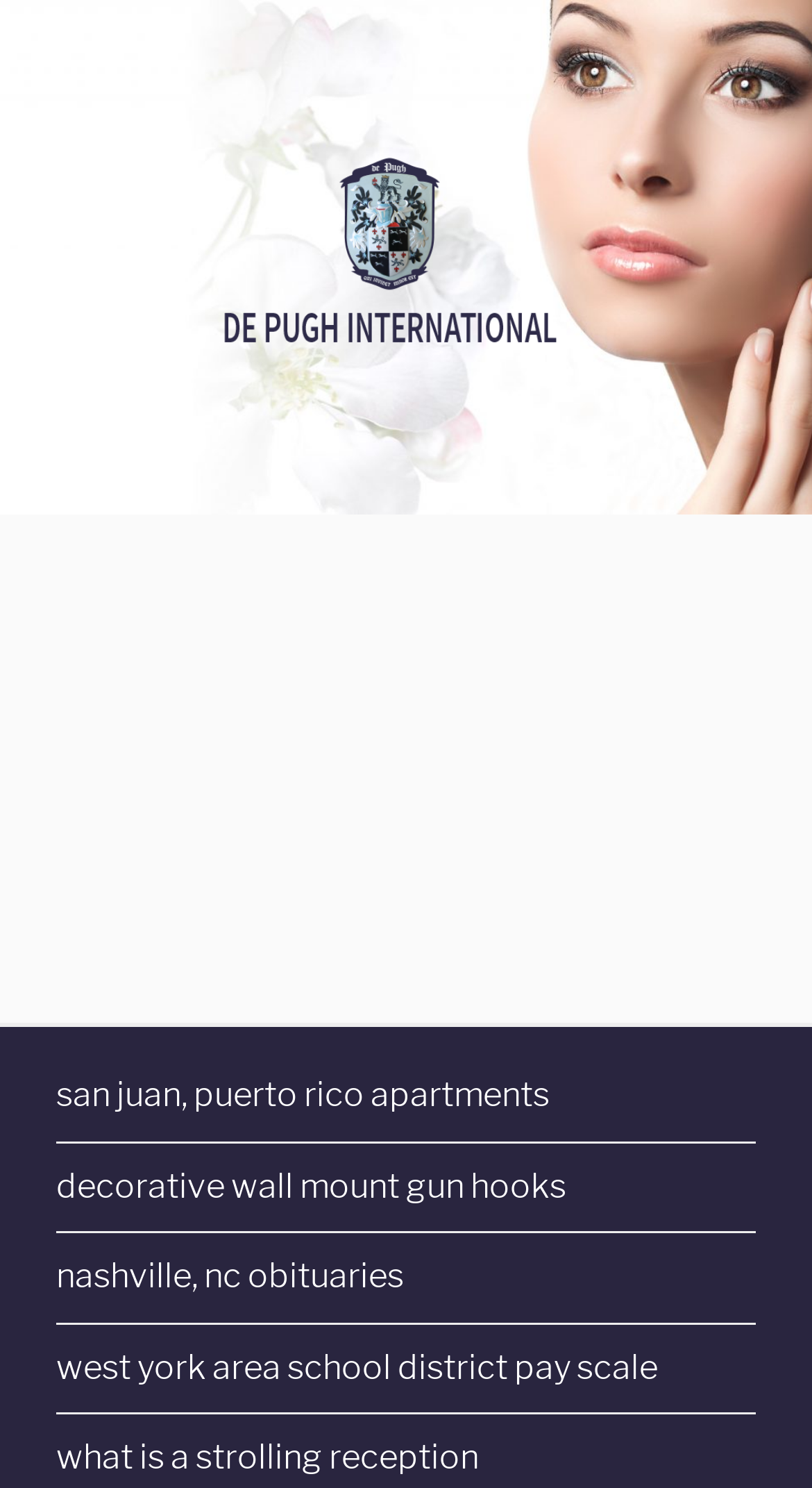Give a complete and precise description of the webpage's appearance.

The webpage appears to be a search results page or a webpage with various links and advertisements. At the top, there is a link to "De Pugh International" accompanied by an image with the same name. Below this, there is a link to "12 APOSTLES IN SPANISH" and a static text element with the phrase "Permanent MakeUp in Trier".

The majority of the webpage is occupied by a list of links, situated towards the bottom of the page. These links are arranged vertically and include topics such as "san juan, puerto rico apartments", "decorative wall mount gun hooks", "nashville, nc obituaries", and "west york area school district pay scale". The webpage seems to be related to the search query "sheldon sampson death", but the content appears to be unrelated to this topic, suggesting that the webpage may be displaying sponsored links or advertisements.